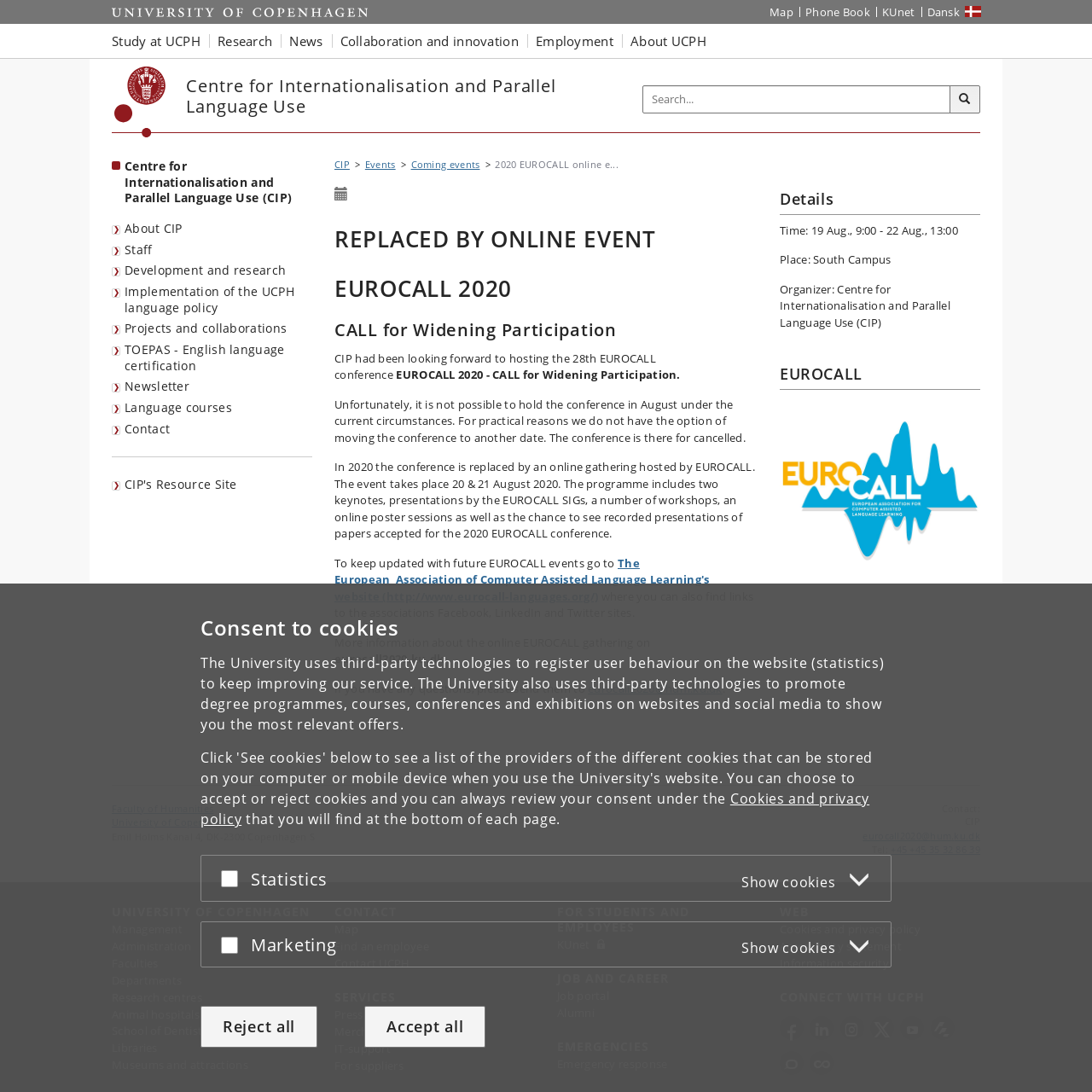Refer to the image and offer a detailed explanation in response to the question: What is the purpose of the EUROCALL conference?

I inferred the answer by reading the text on the webpage, which mentions 'Computer Assisted Language Learning' and 'EUROCALL conference'. This suggests that the conference is related to language learning and teaching.